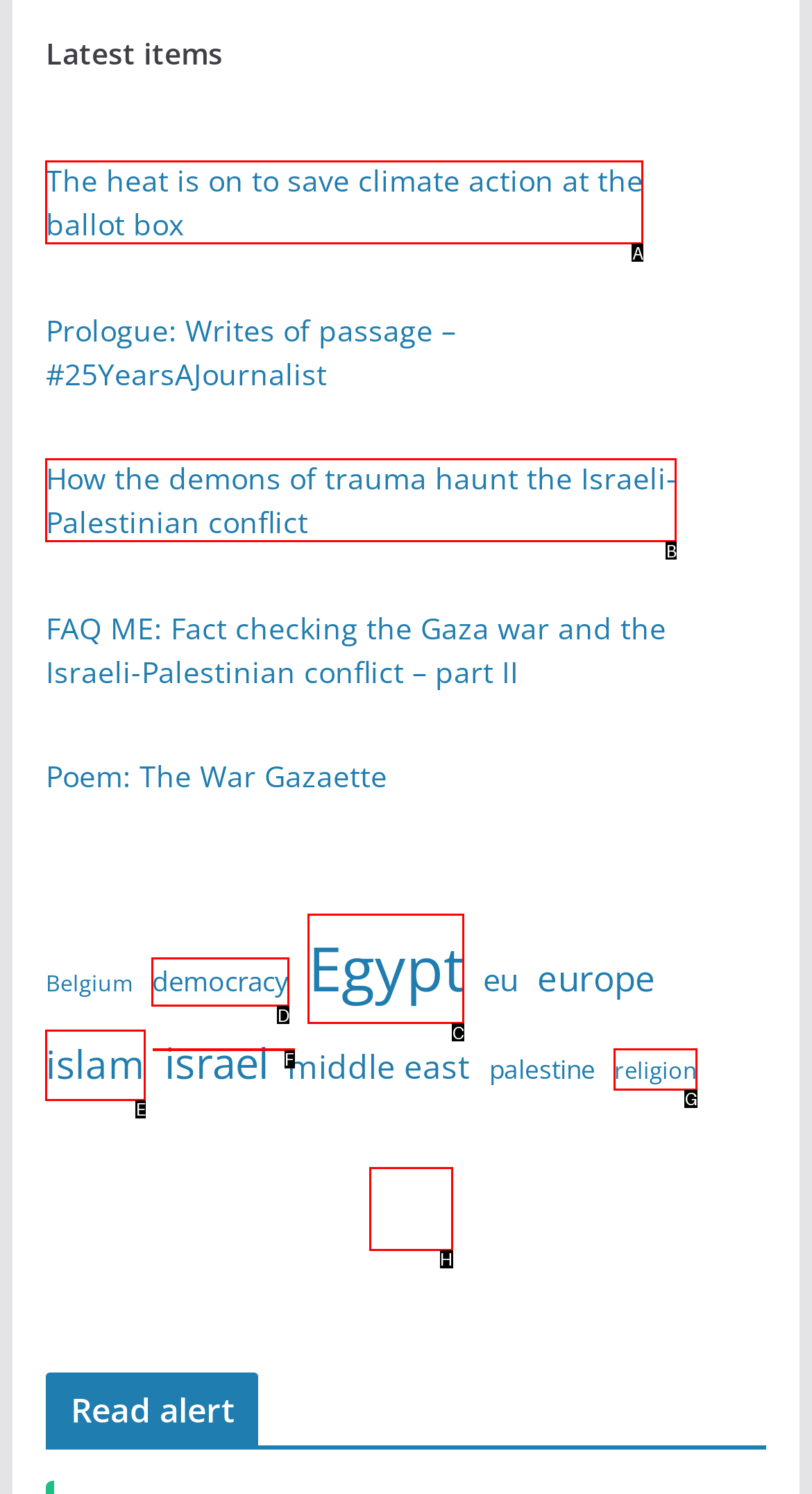Match the description: alt="fb-share-icon" title="Facebook Share" to the correct HTML element. Provide the letter of your choice from the given options.

F